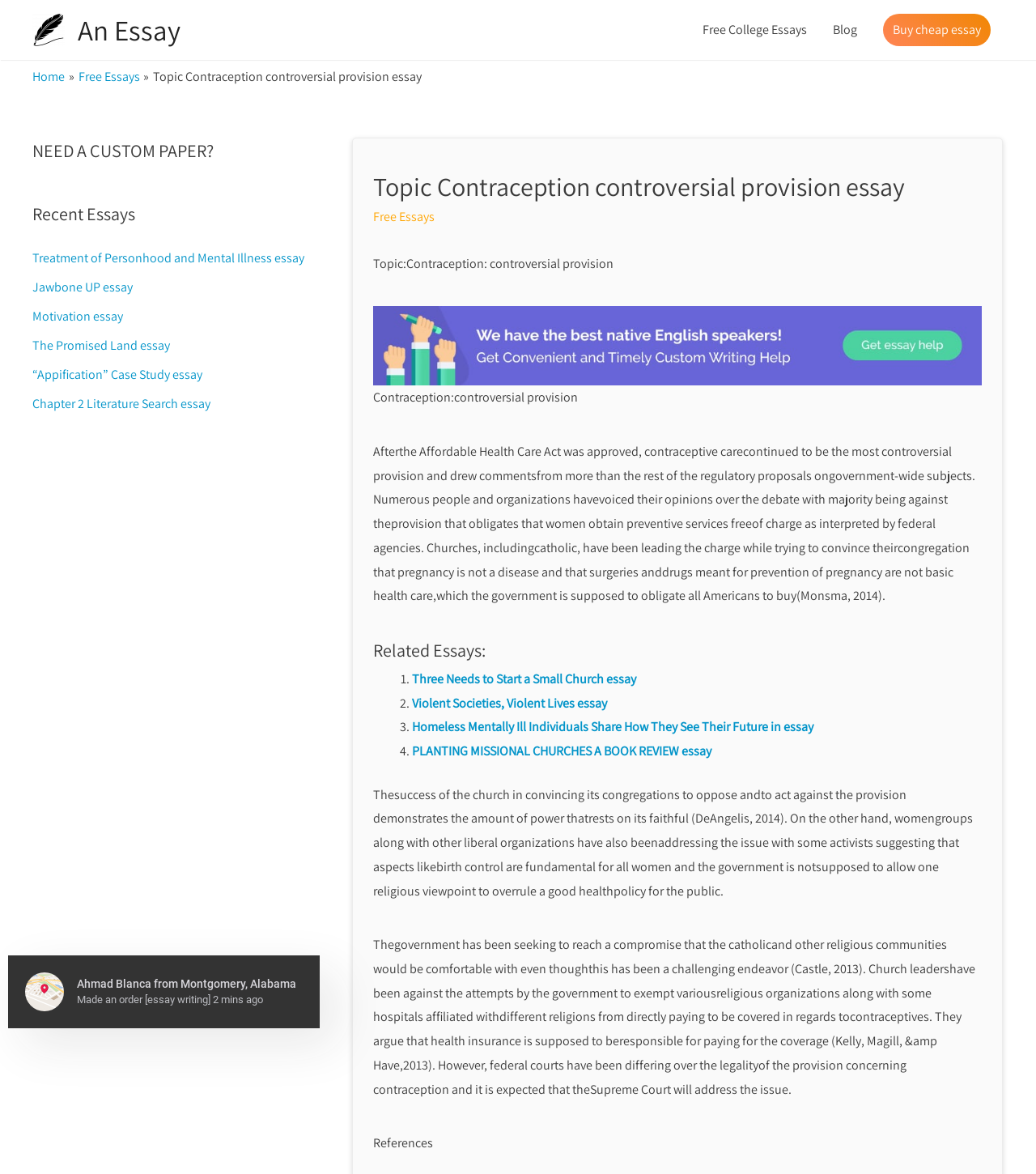Summarize the webpage comprehensively, mentioning all visible components.

This webpage is an essay on the topic of contraception, specifically focusing on the controversial provision of the Affordable Health Care Act. The page is divided into several sections, with a navigation menu at the top right corner, featuring links to "Free College Essays", "Blog", and "Buy cheap essay". Below the navigation menu, there is a breadcrumbs section with links to "Home" and "Free Essays".

The main content of the essay is located in the middle of the page, with a heading "Topic Contraception controversial provision essay" followed by a brief introduction to the topic. The essay is divided into several paragraphs, discussing the controversy surrounding the provision, the opinions of various groups, including churches and women's organizations, and the government's attempts to reach a compromise.

On the left side of the page, there is a list of recent essays, featuring links to various topics such as "Treatment of Personhood and Mental Illness", "Jawbone UP", and "Motivation". Below this list, there is a section with a heading "Related Essays:", featuring a list of four essays with links to "Three Needs to Start a Small Church", "Violent Societies, Violent Lives", "Homeless Mentally Ill Individuals Share How They See Their Future in", and "PLANTING MISSIONAL CHURCHES A BOOK REVIEW".

At the bottom of the page, there is a section with references cited in the essay. There is also an iframe located at the bottom left corner of the page, but its content is not specified. Throughout the page, there are several images, including an image with the text "An Essay" at the top left corner, and another image with no specified content at the bottom of the page.